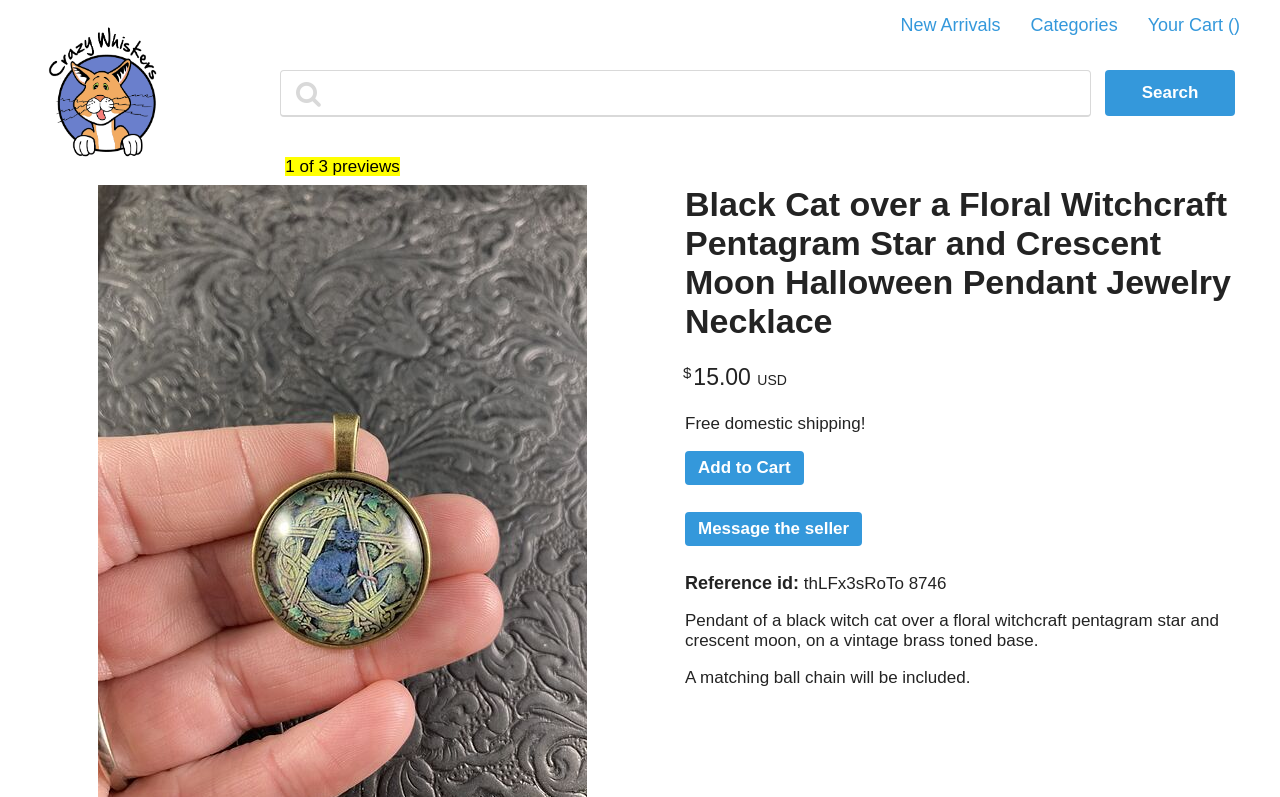Given the description: "Message the seller", determine the bounding box coordinates of the UI element. The coordinates should be formatted as four float numbers between 0 and 1, [left, top, right, bottom].

[0.535, 0.642, 0.674, 0.685]